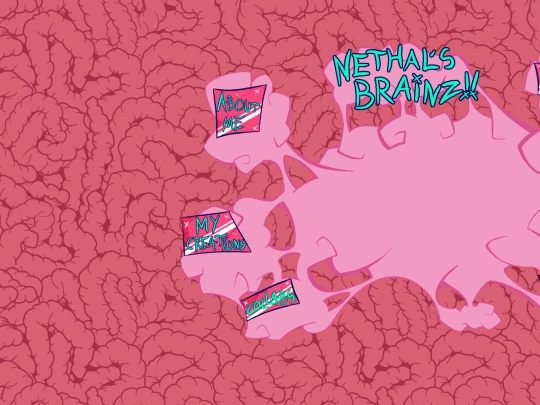What is the tone of the design?
Use the information from the image to give a detailed answer to the question.

The caption describes the design as 'whimsical', 'colorful', and 'playful', which suggests that the overall tone of the design is fun and energetic, inviting visitors to explore the website.